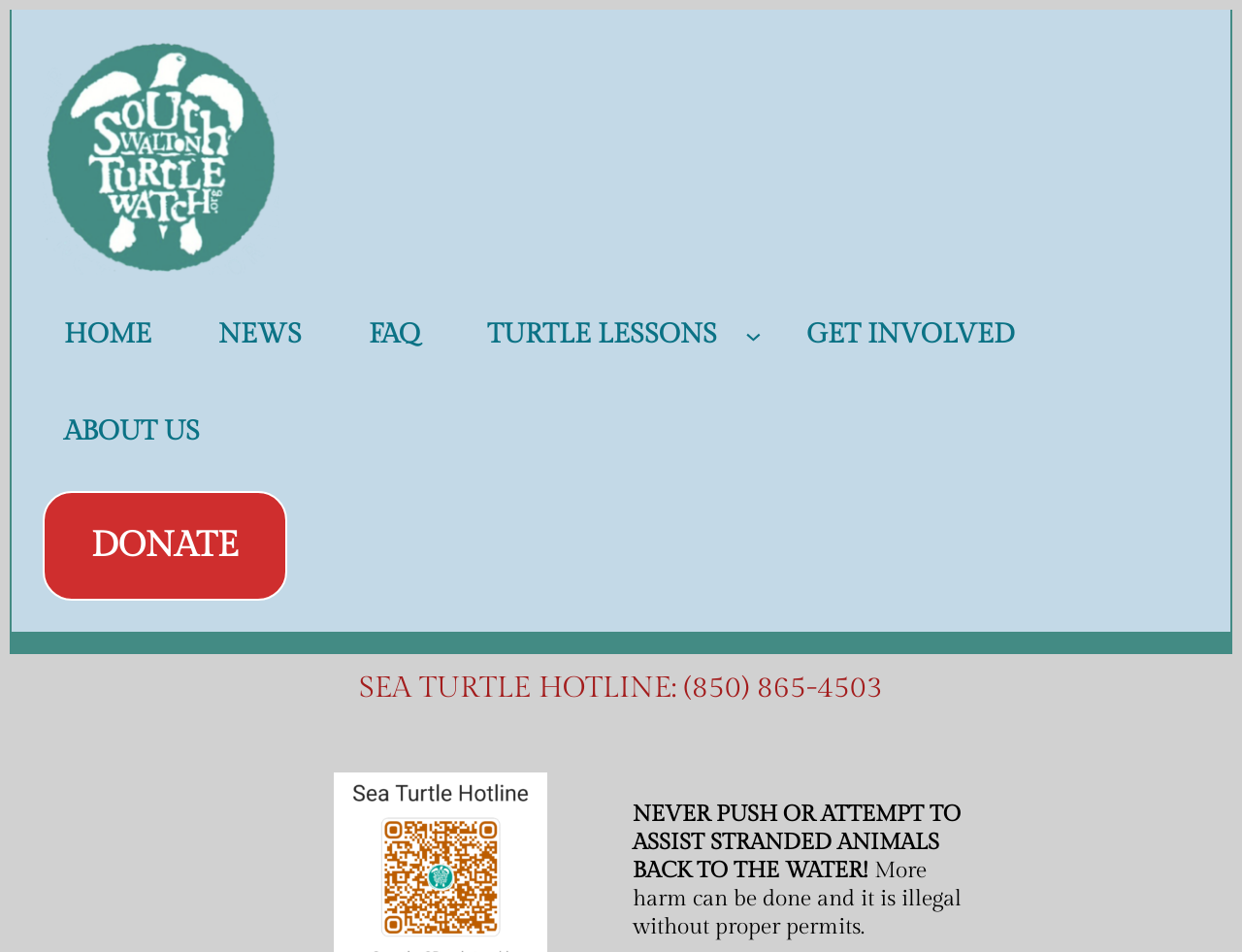Pinpoint the bounding box coordinates of the clickable area necessary to execute the following instruction: "Click to read the press release". The coordinates should be given as four float numbers between 0 and 1, namely [left, top, right, bottom].

None